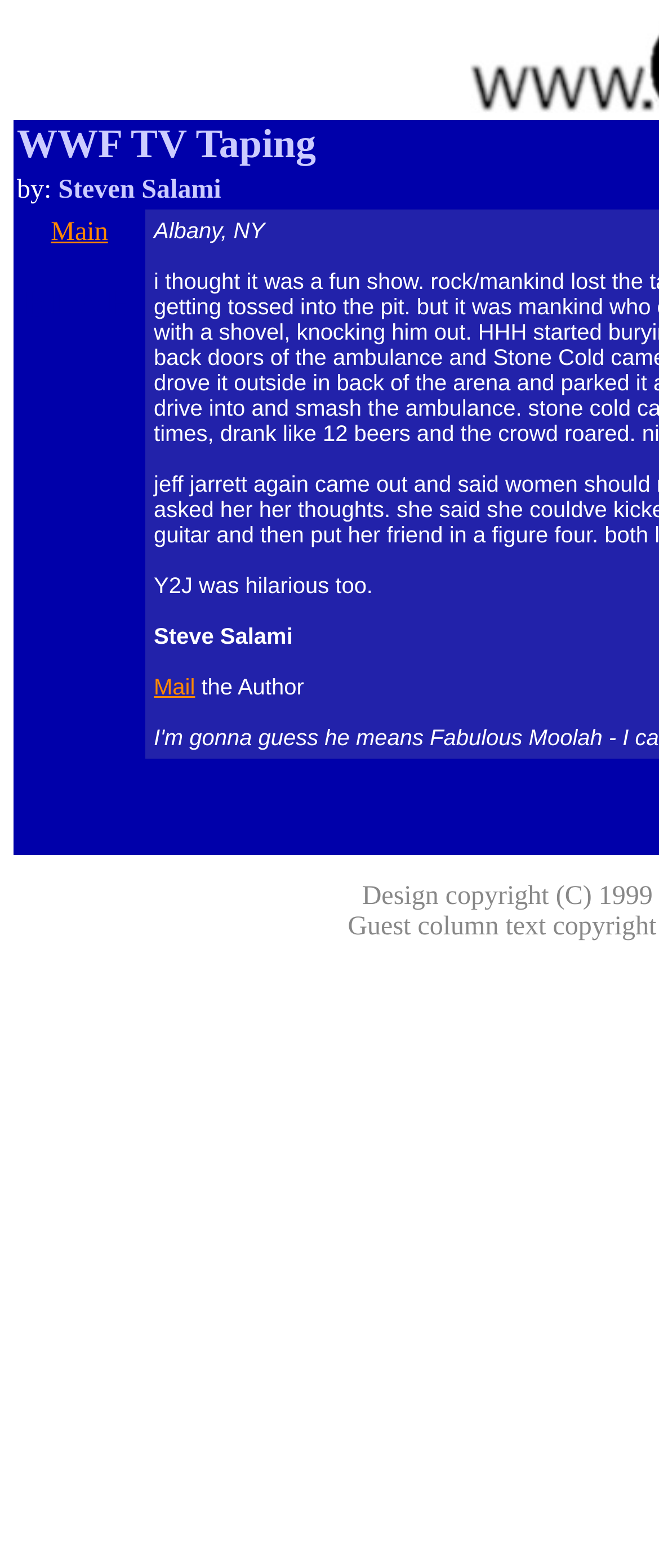Find the coordinates for the bounding box of the element with this description: "Main".

[0.077, 0.139, 0.164, 0.157]